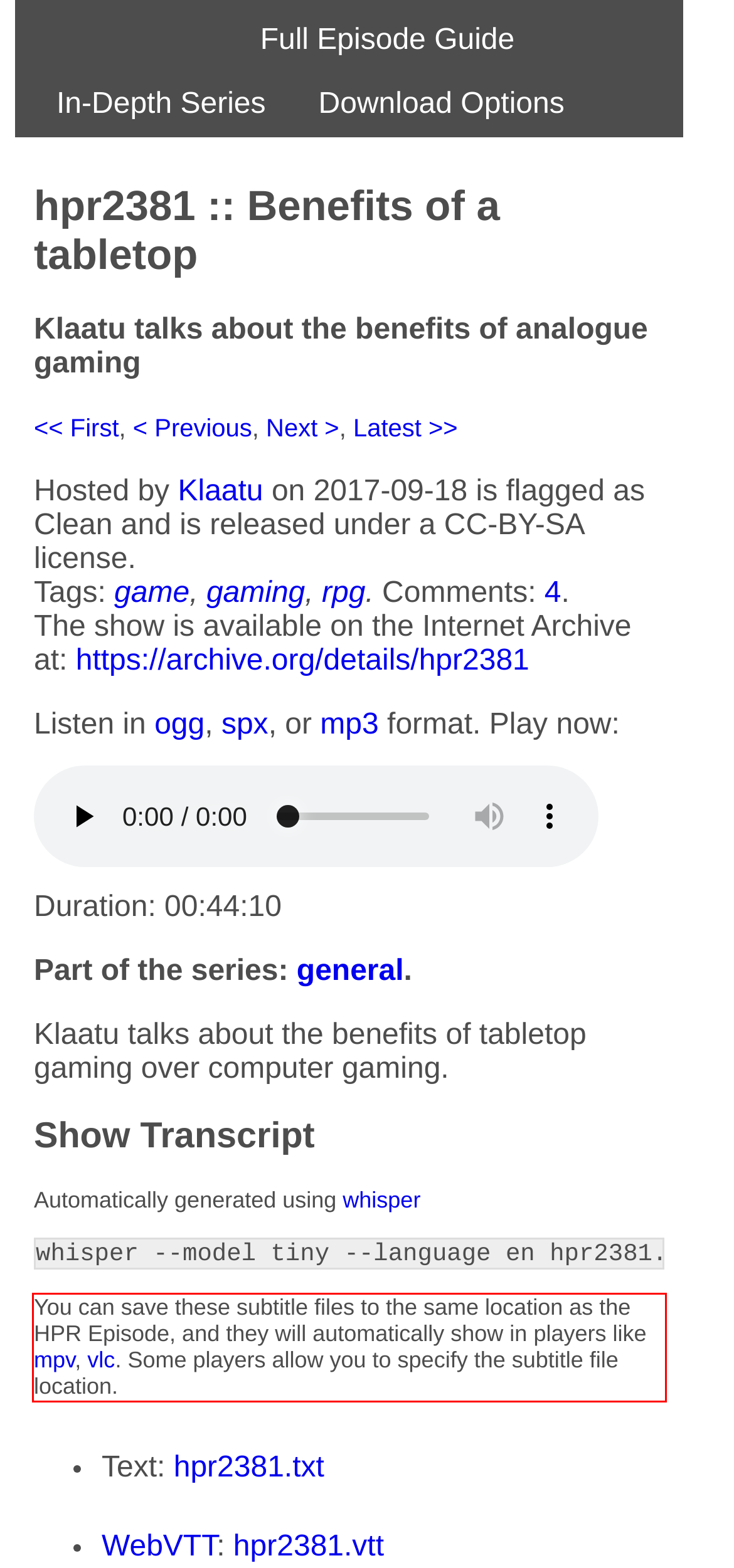Please perform OCR on the UI element surrounded by the red bounding box in the given webpage screenshot and extract its text content.

You can save these subtitle files to the same location as the HPR Episode, and they will automatically show in players like mpv, vlc. Some players allow you to specify the subtitle file location.